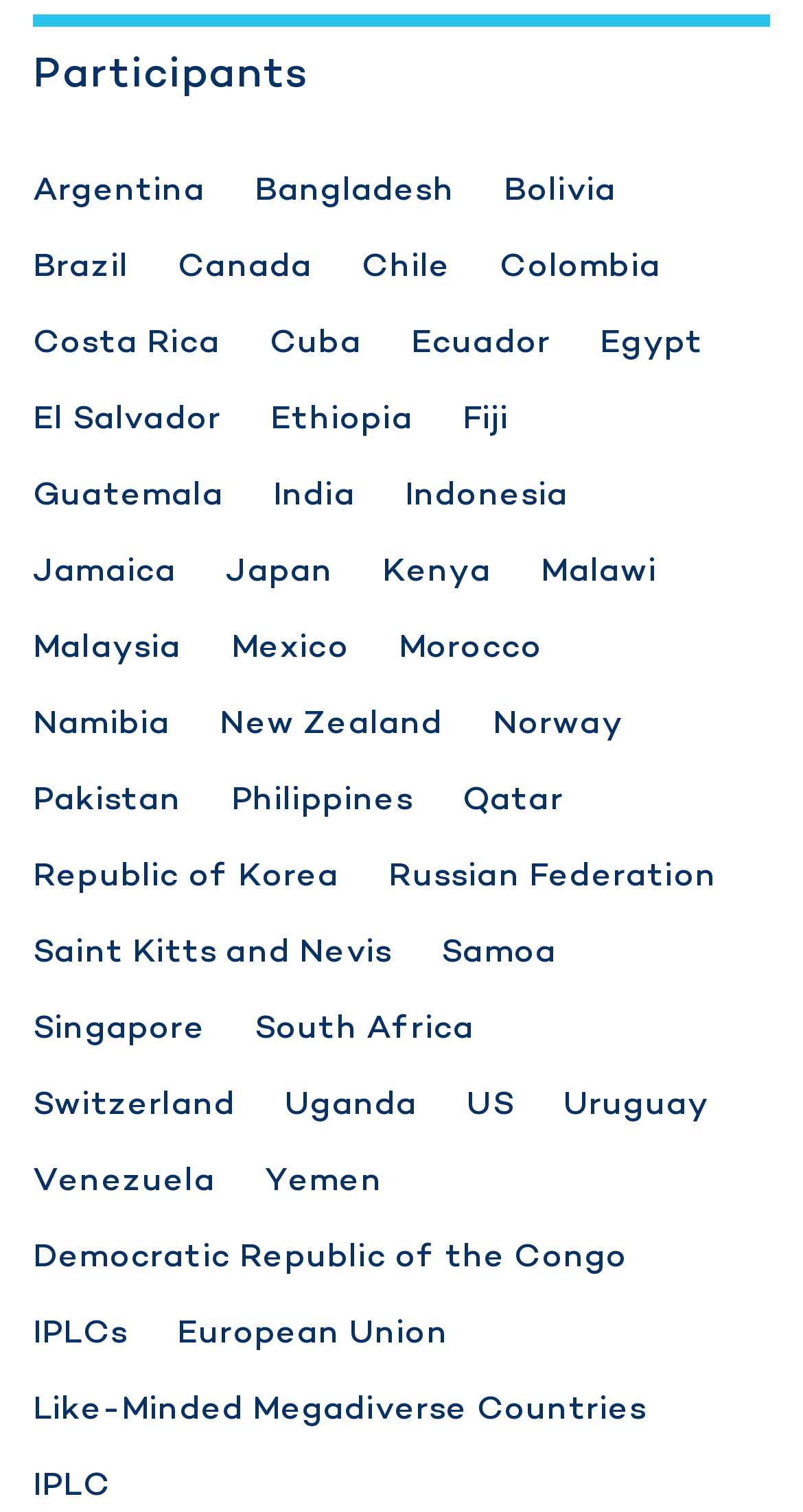Find the bounding box coordinates for the area that should be clicked to accomplish the instruction: "Explore information about Canada".

[0.222, 0.161, 0.389, 0.189]